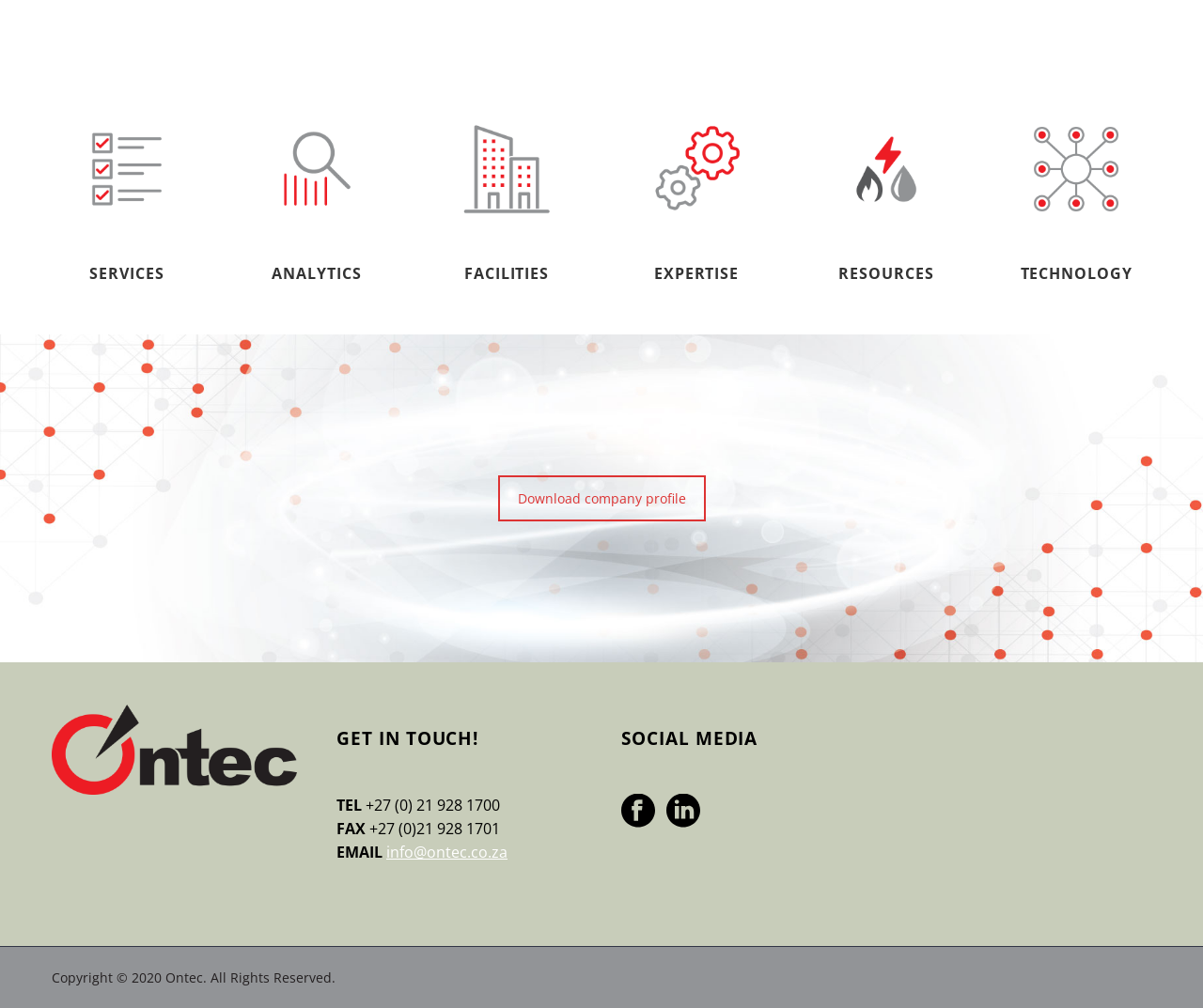Please determine the bounding box coordinates of the area that needs to be clicked to complete this task: 'Click on Download company profile'. The coordinates must be four float numbers between 0 and 1, formatted as [left, top, right, bottom].

[0.414, 0.471, 0.586, 0.517]